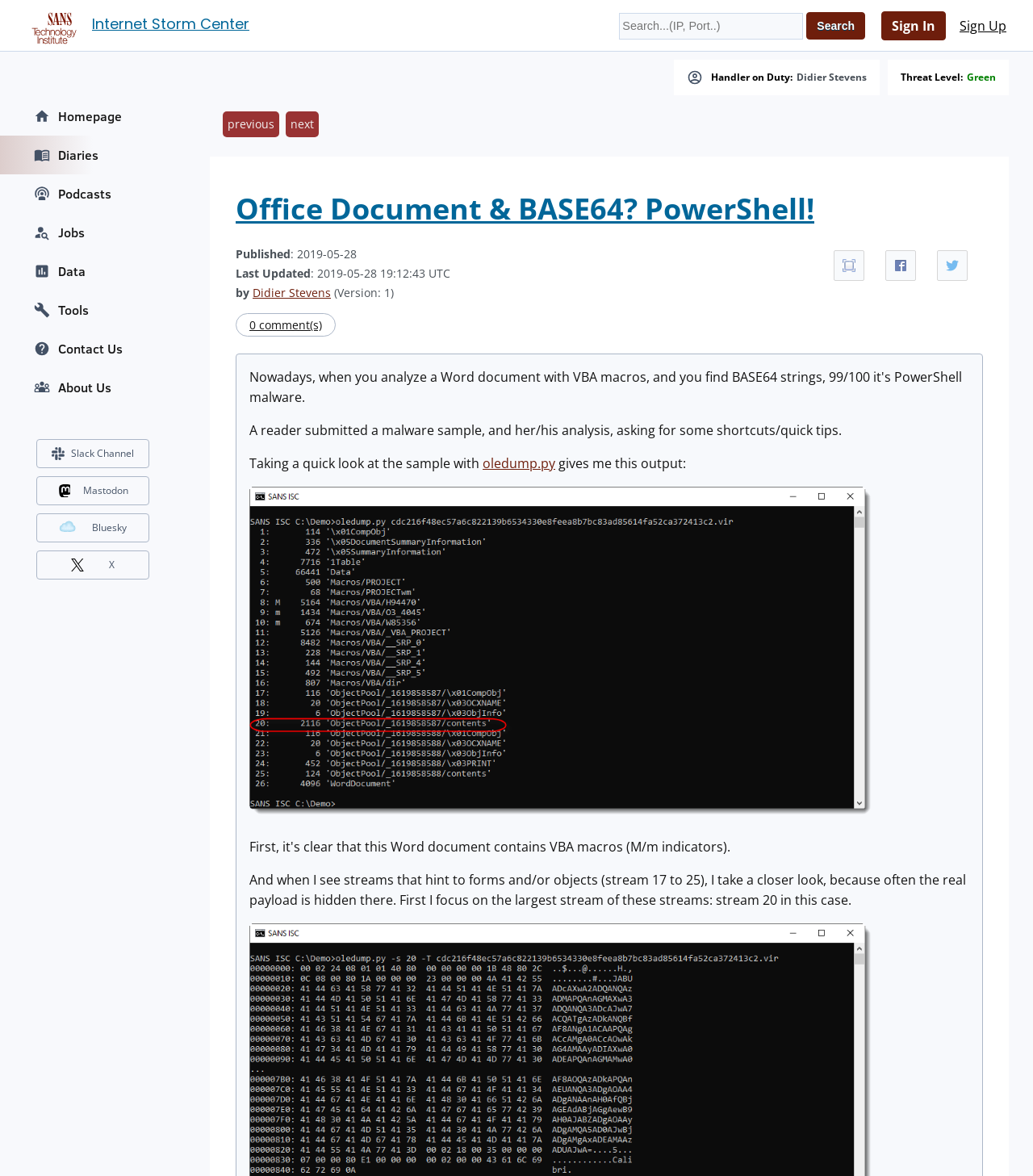Given the element description "Office Document & BASE64? PowerShell!", identify the bounding box of the corresponding UI element.

[0.228, 0.161, 0.788, 0.194]